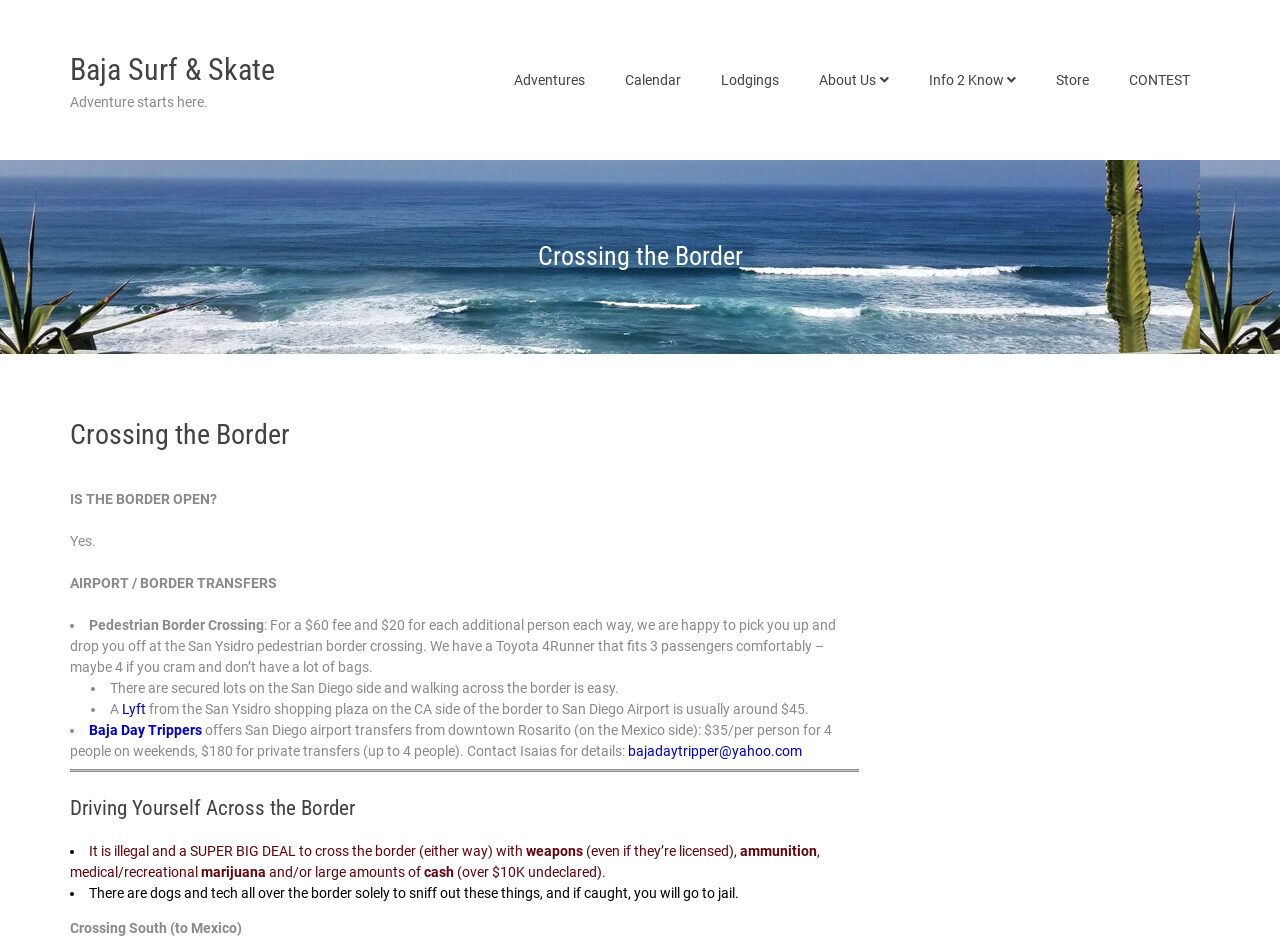Is the border open?
Using the image, answer in one word or phrase.

Yes